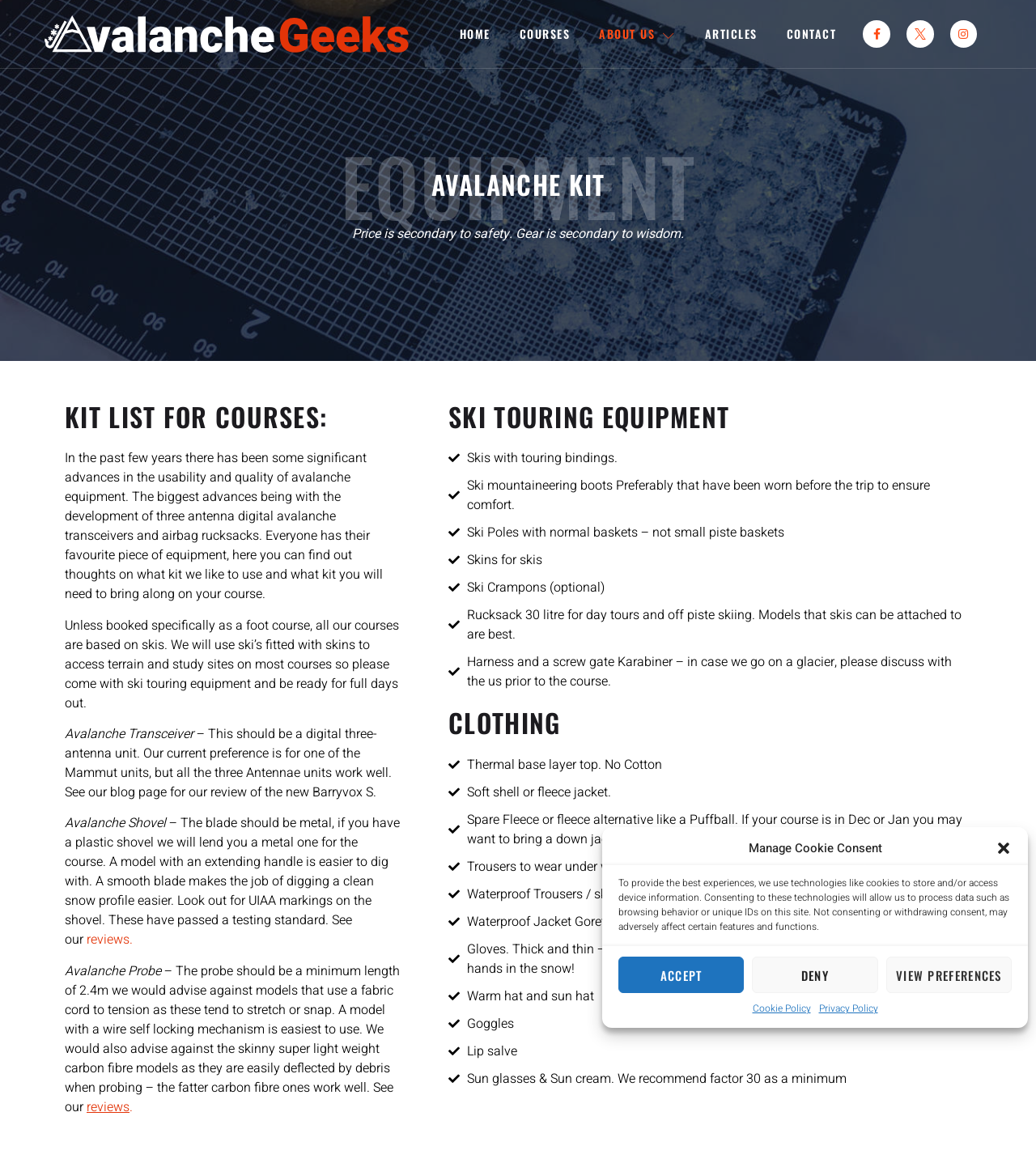Please give a concise answer to this question using a single word or phrase: 
What is the type of equipment mentioned in the 'KIT LIST FOR COURSES' section?

Avalanche Transceiver